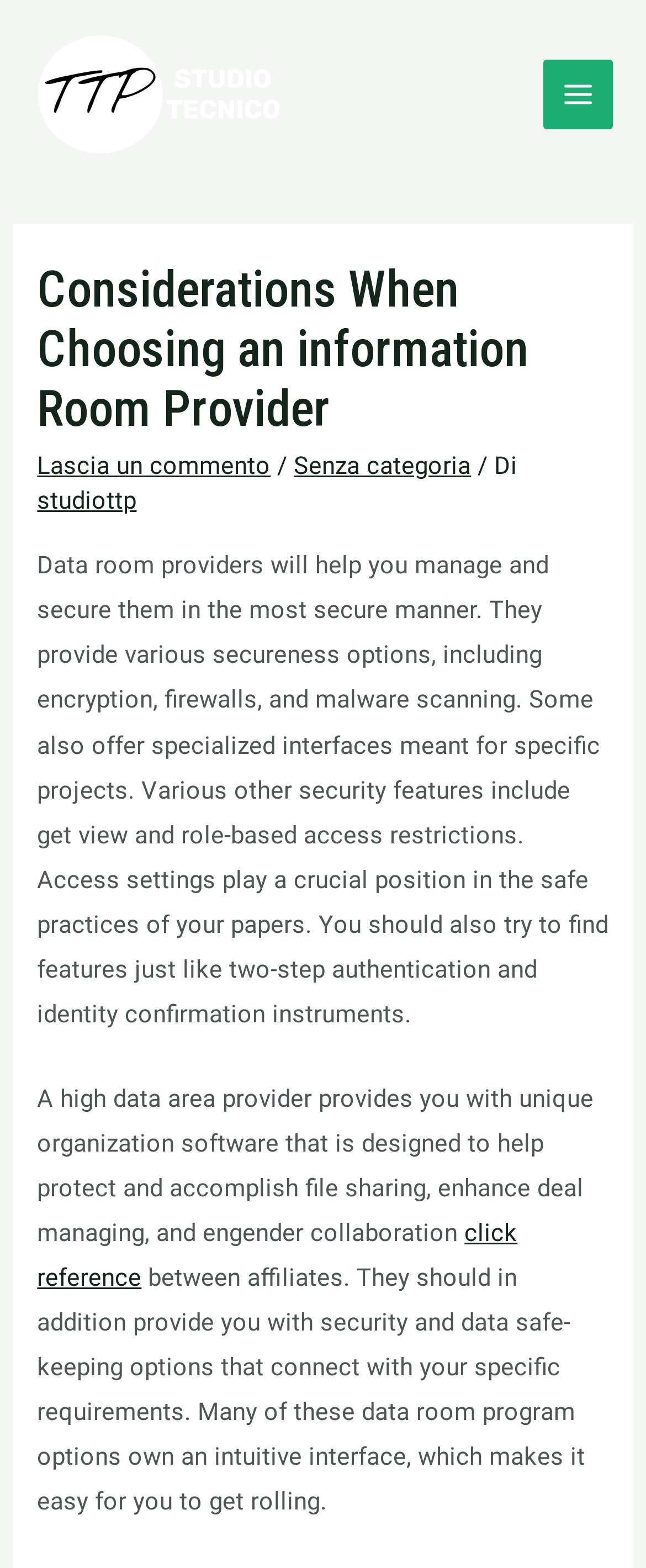What security feature is mentioned in the webpage?
With the help of the image, please provide a detailed response to the question.

The webpage mentions that access settings play a crucial role in the safety of papers, and that features like two-step authentication and identity verification instruments are important security features to look for in a data room provider.